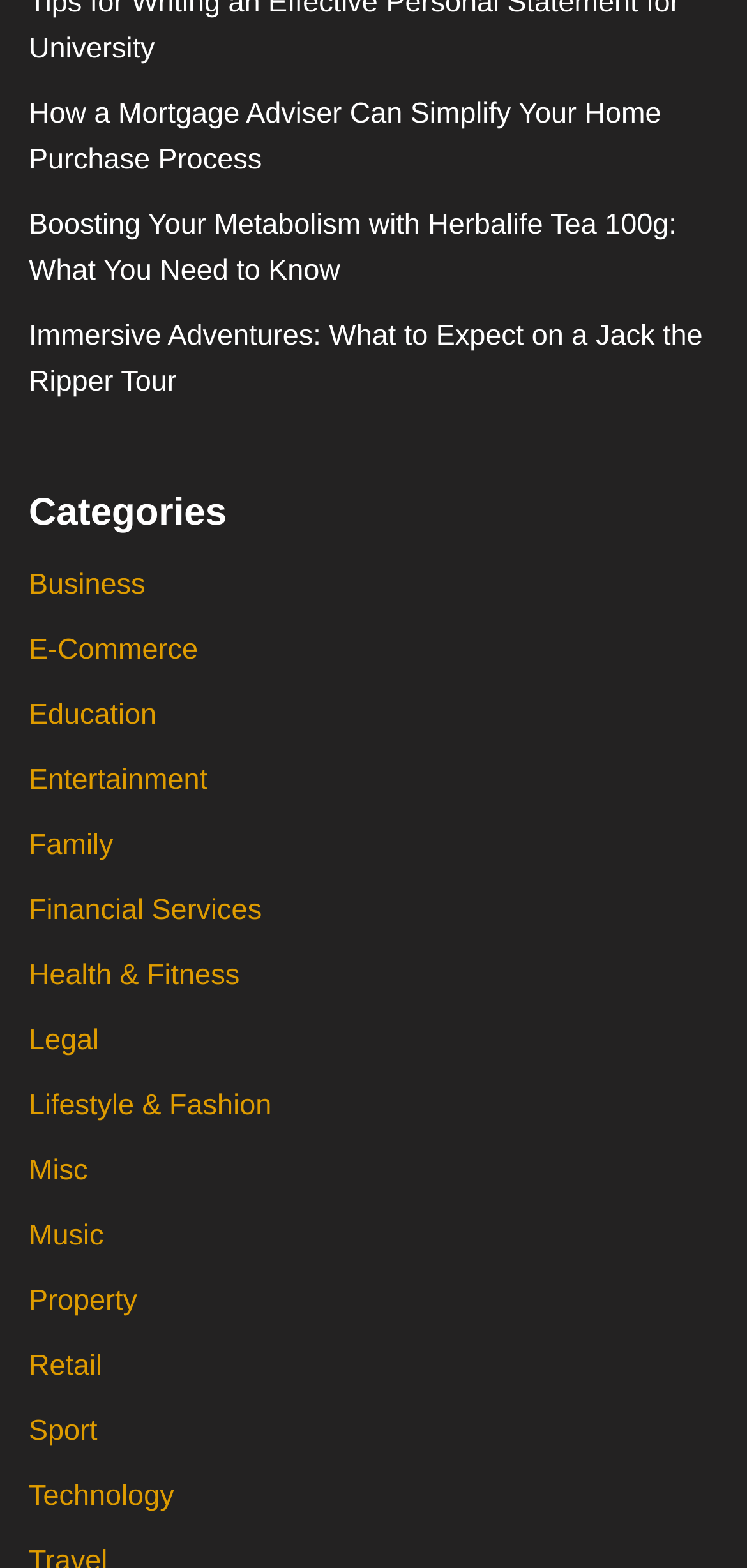What is the first article title on the webpage?
Please give a detailed and thorough answer to the question, covering all relevant points.

I looked at the first link on the webpage, which has a bounding box coordinate of [0.038, 0.062, 0.885, 0.112], and its OCR text is 'How a Mortgage Adviser Can Simplify Your Home Purchase Process'.